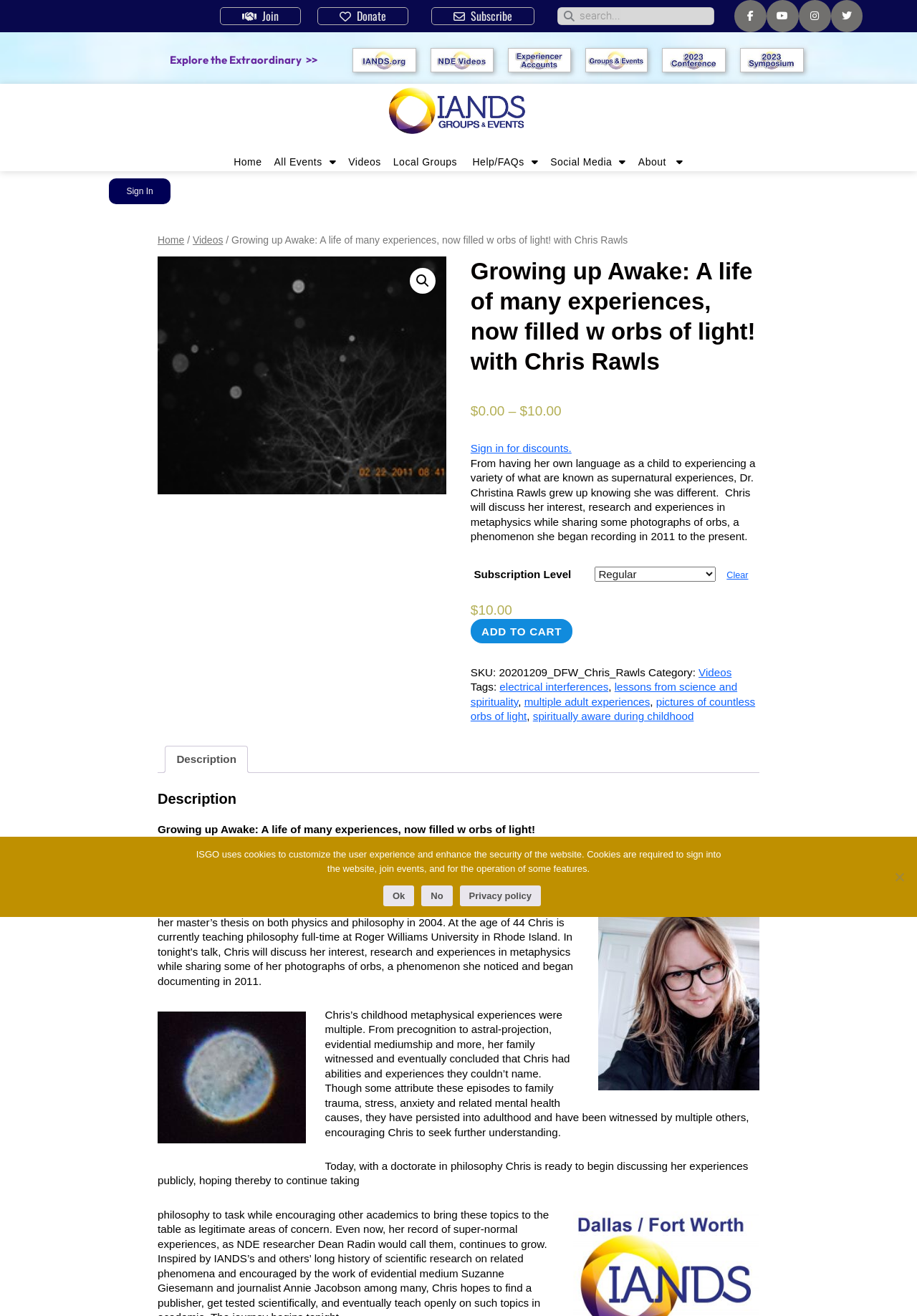Please identify the bounding box coordinates for the region that you need to click to follow this instruction: "Sign in to the website".

[0.119, 0.136, 0.186, 0.155]